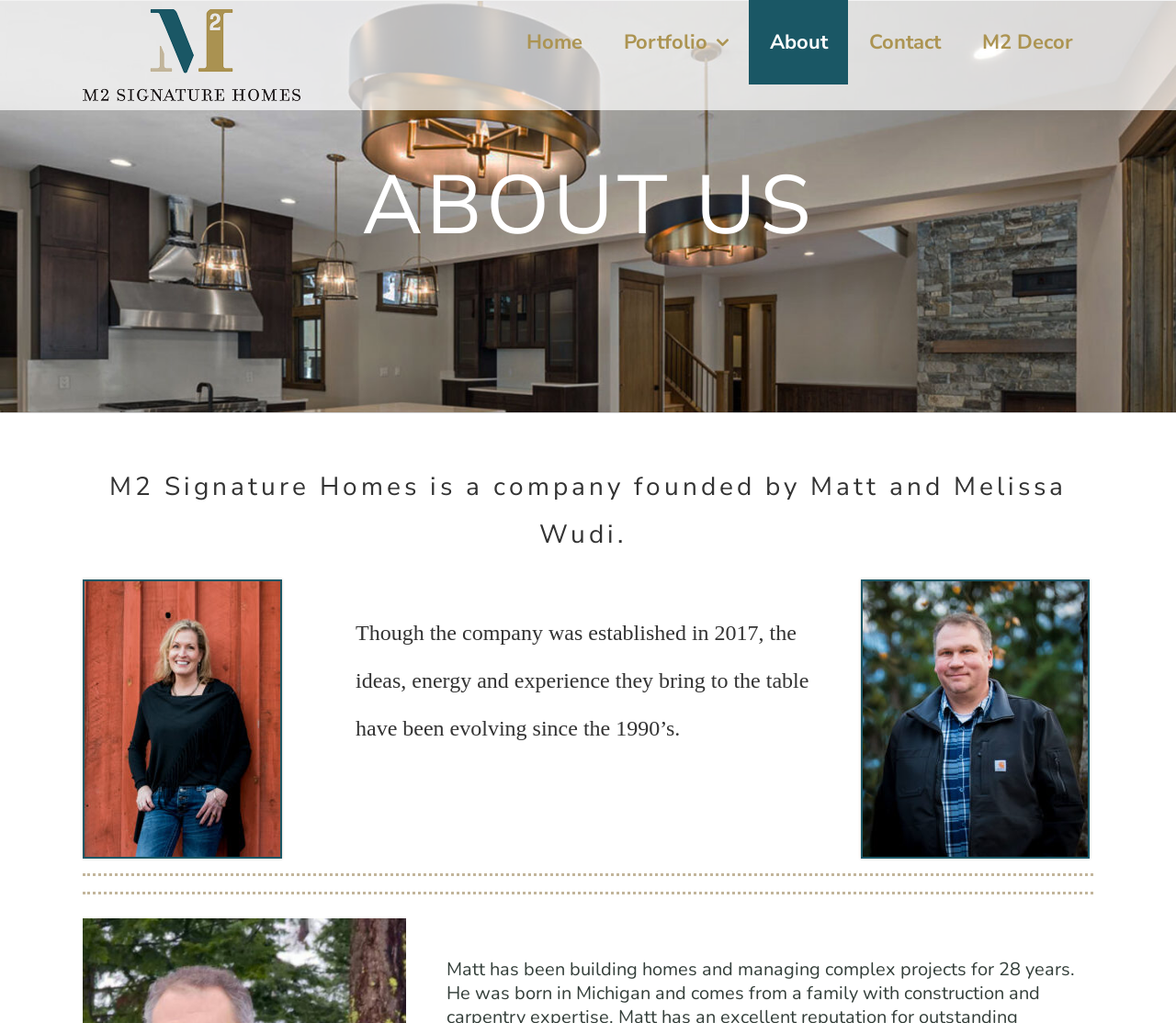Where was Matt born? Observe the screenshot and provide a one-word or short phrase answer.

Michigan